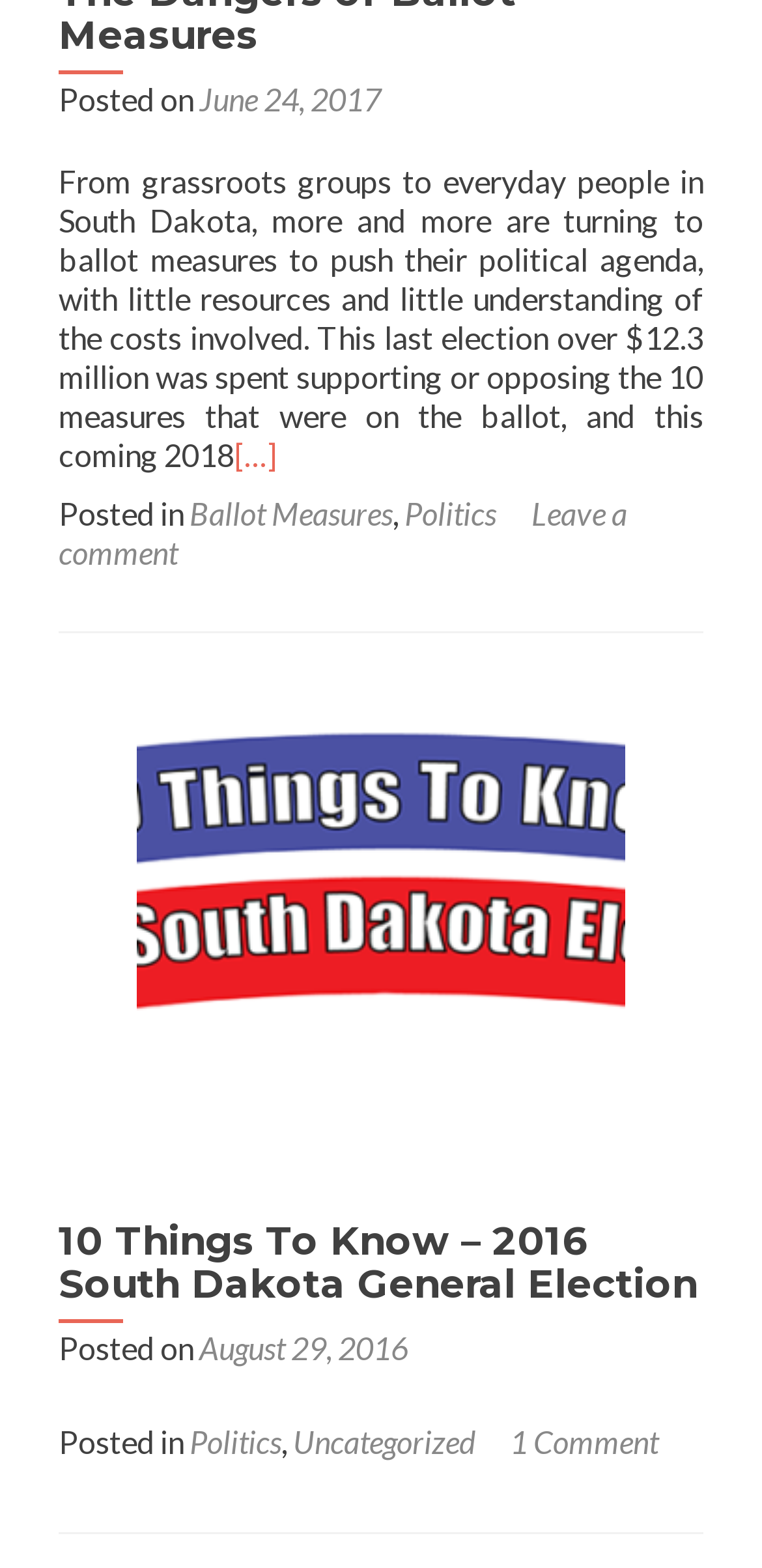Find the bounding box coordinates of the clickable area required to complete the following action: "Enter your name".

None